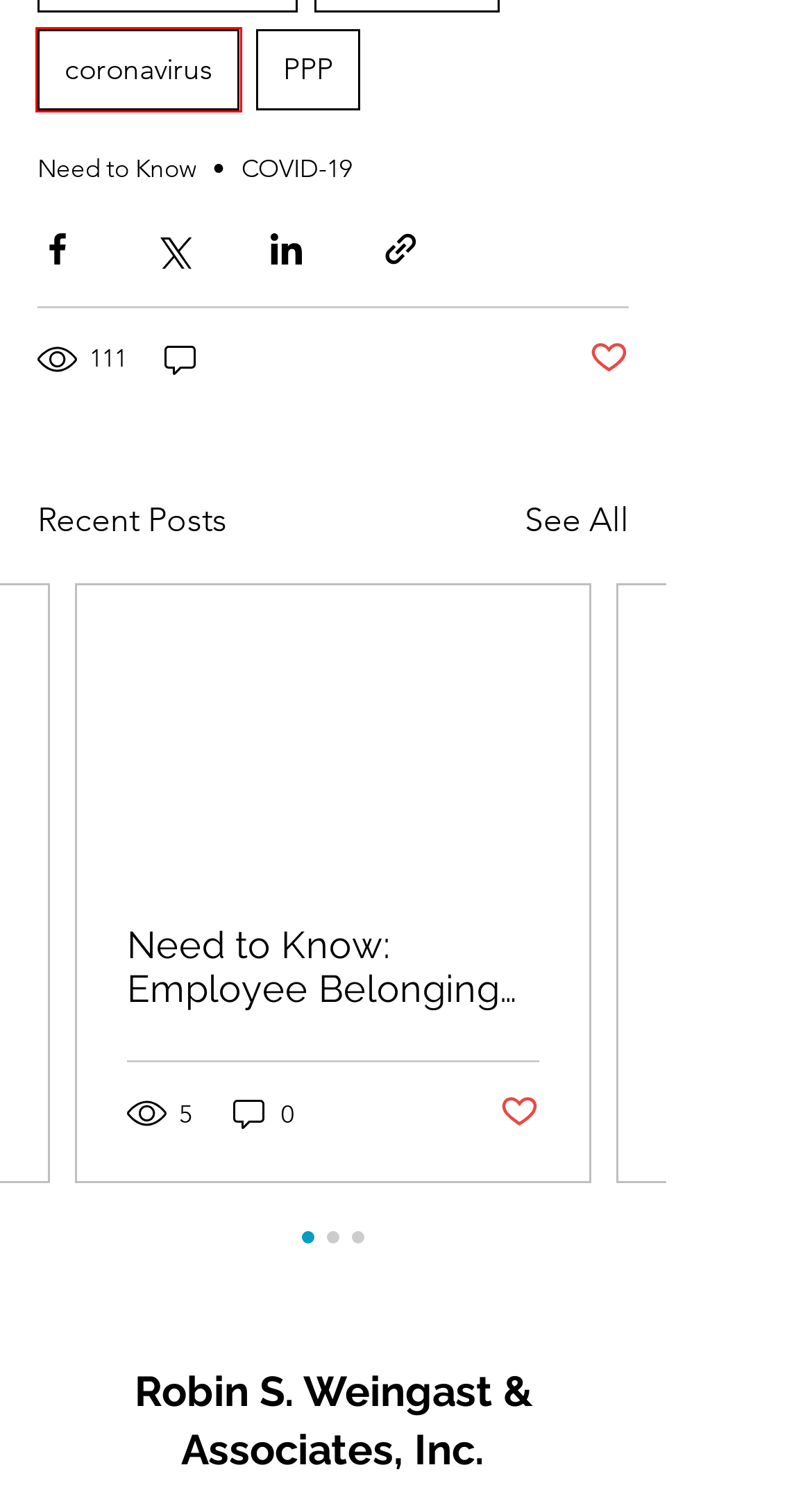Look at the screenshot of a webpage that includes a red bounding box around a UI element. Select the most appropriate webpage description that matches the page seen after clicking the highlighted element. Here are the candidates:
A. PPP | Robin S. Weingast &
B. Need to Know: Employee Belonging Matters
C. Robin Weingast | Robin S. Weingast &
D. coronavirus | Robin S. Weingast &
E. Blog | Robin S. Weingast & Associates, Inc.
F. Connect With Us | Robin S. Weingast &
G. COVID-19
H. COVID-19 | Robin S. Weingast &

D